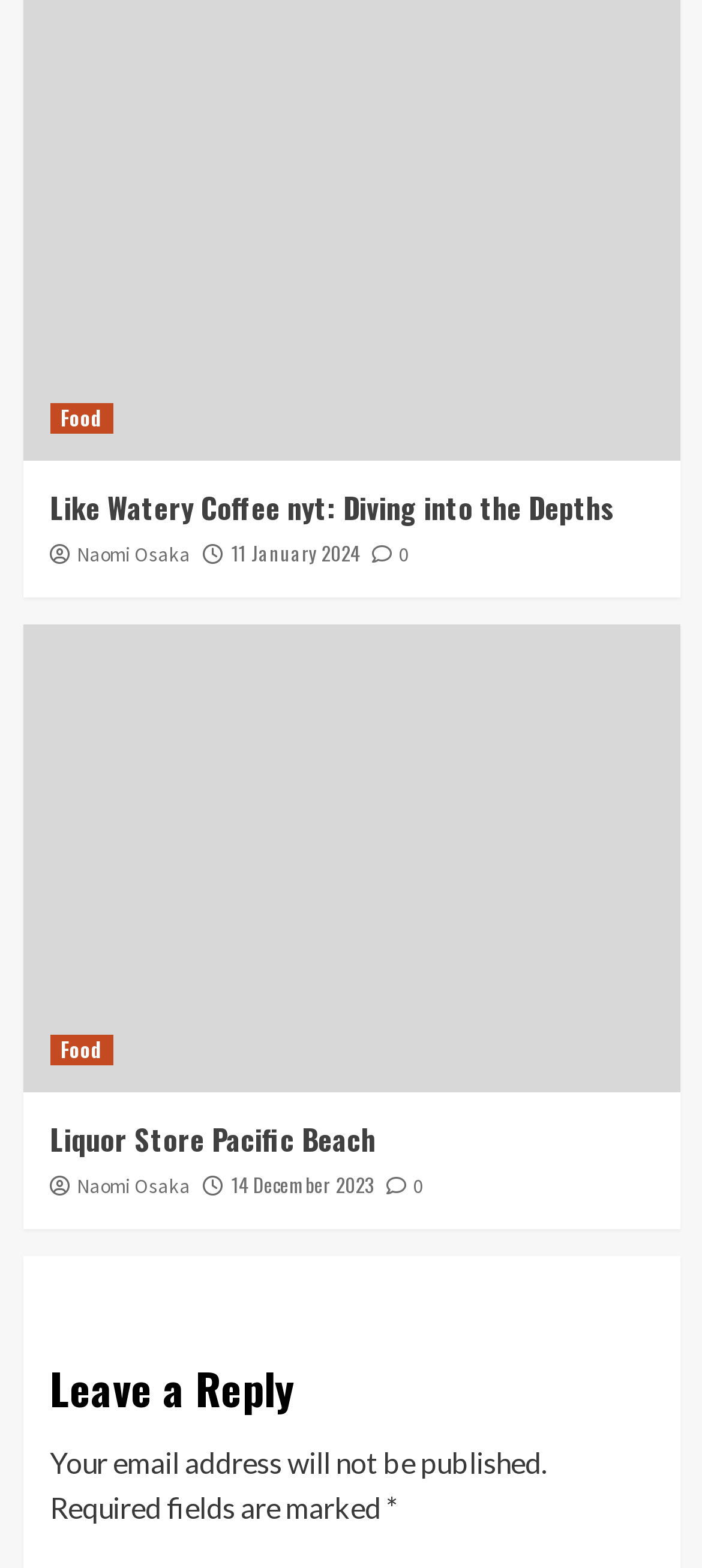Locate the bounding box coordinates of the element I should click to achieve the following instruction: "Click on the 'liquor store pacific beach' image".

[0.032, 0.398, 0.968, 0.697]